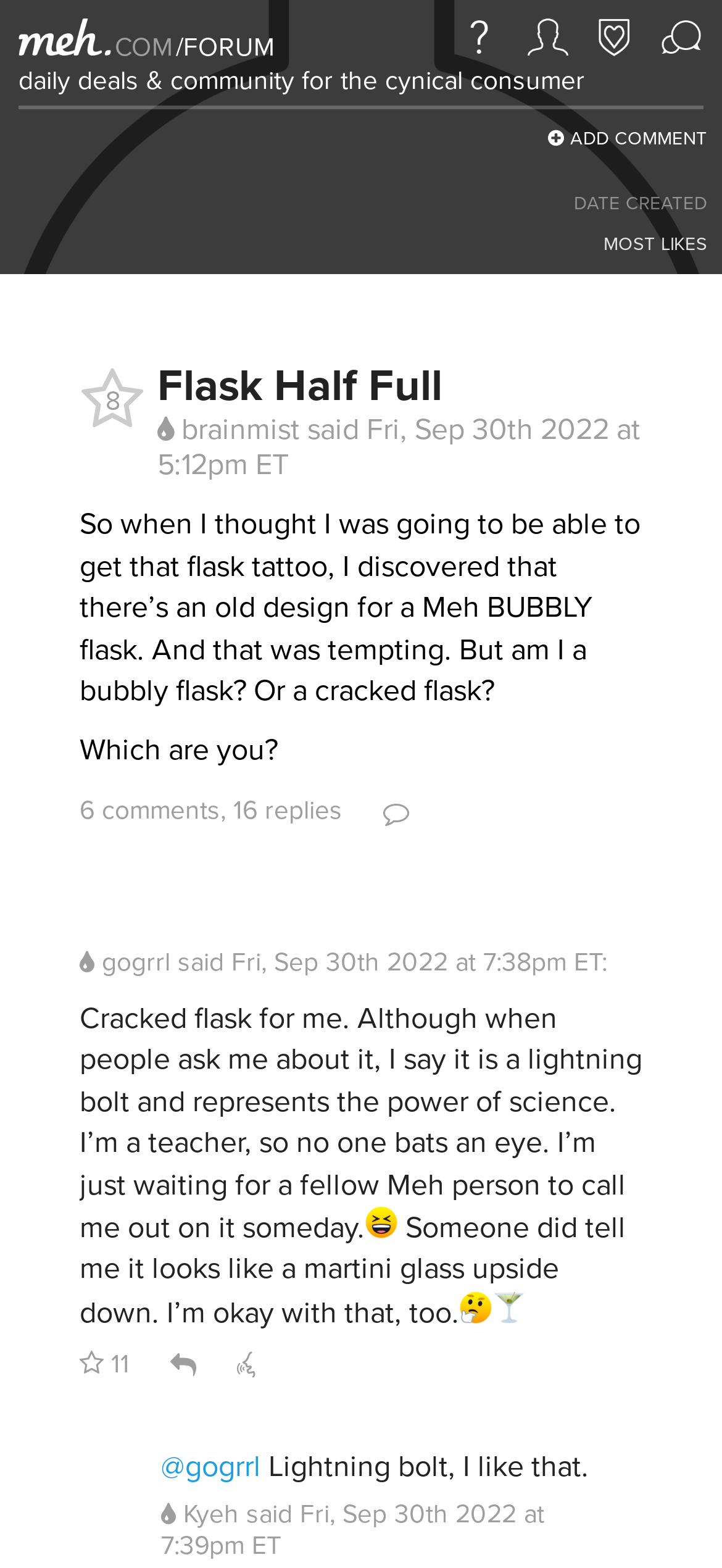Locate the UI element described by Add Comment and provide its bounding box coordinates. Use the format (top-left x, top-left y, bottom-right x, bottom-right y) with all values as floating point numbers between 0 and 1.

[0.759, 0.079, 0.979, 0.097]